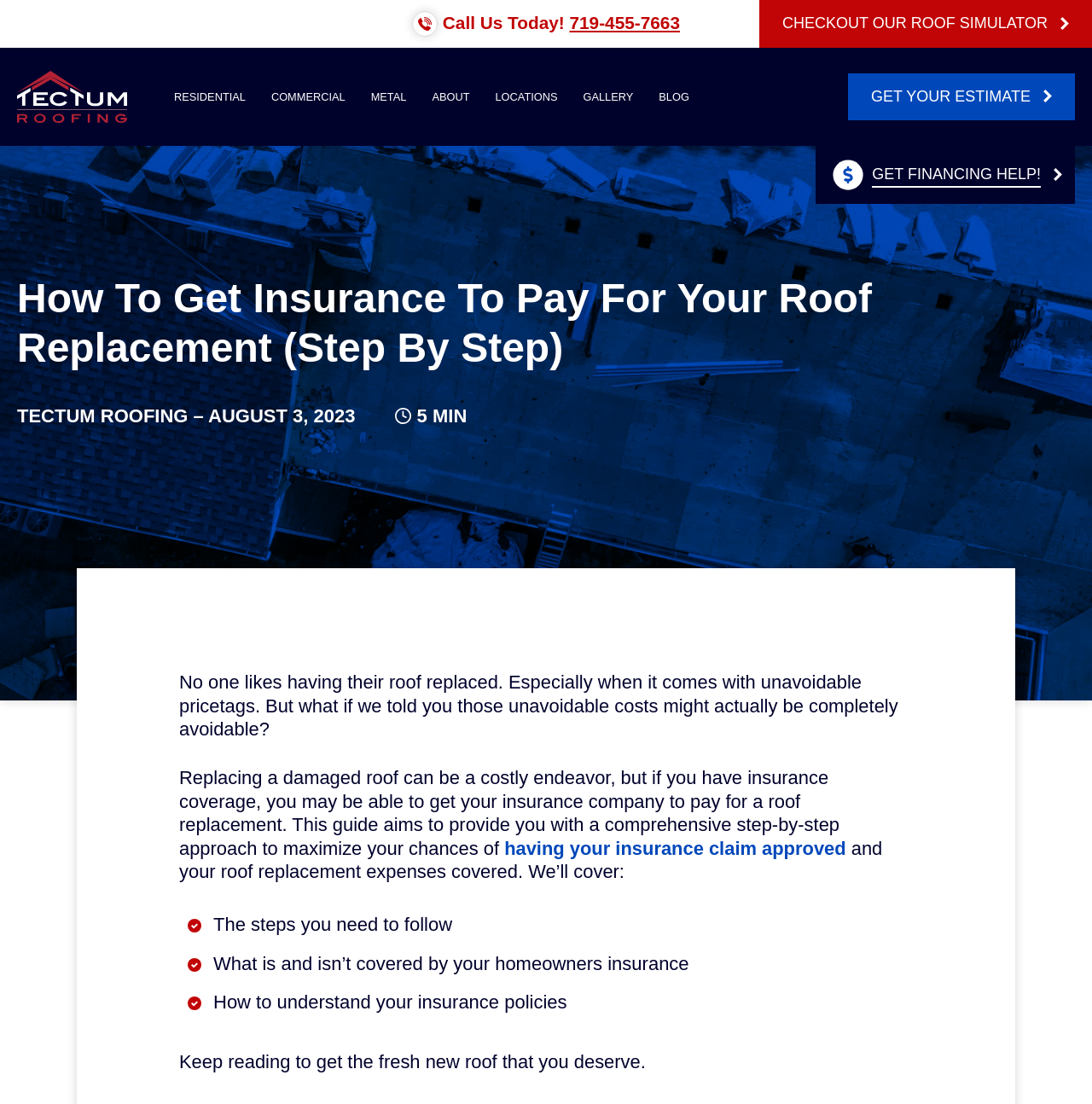Find the bounding box coordinates for the area that should be clicked to accomplish the instruction: "Get your estimate".

[0.777, 0.066, 0.984, 0.109]